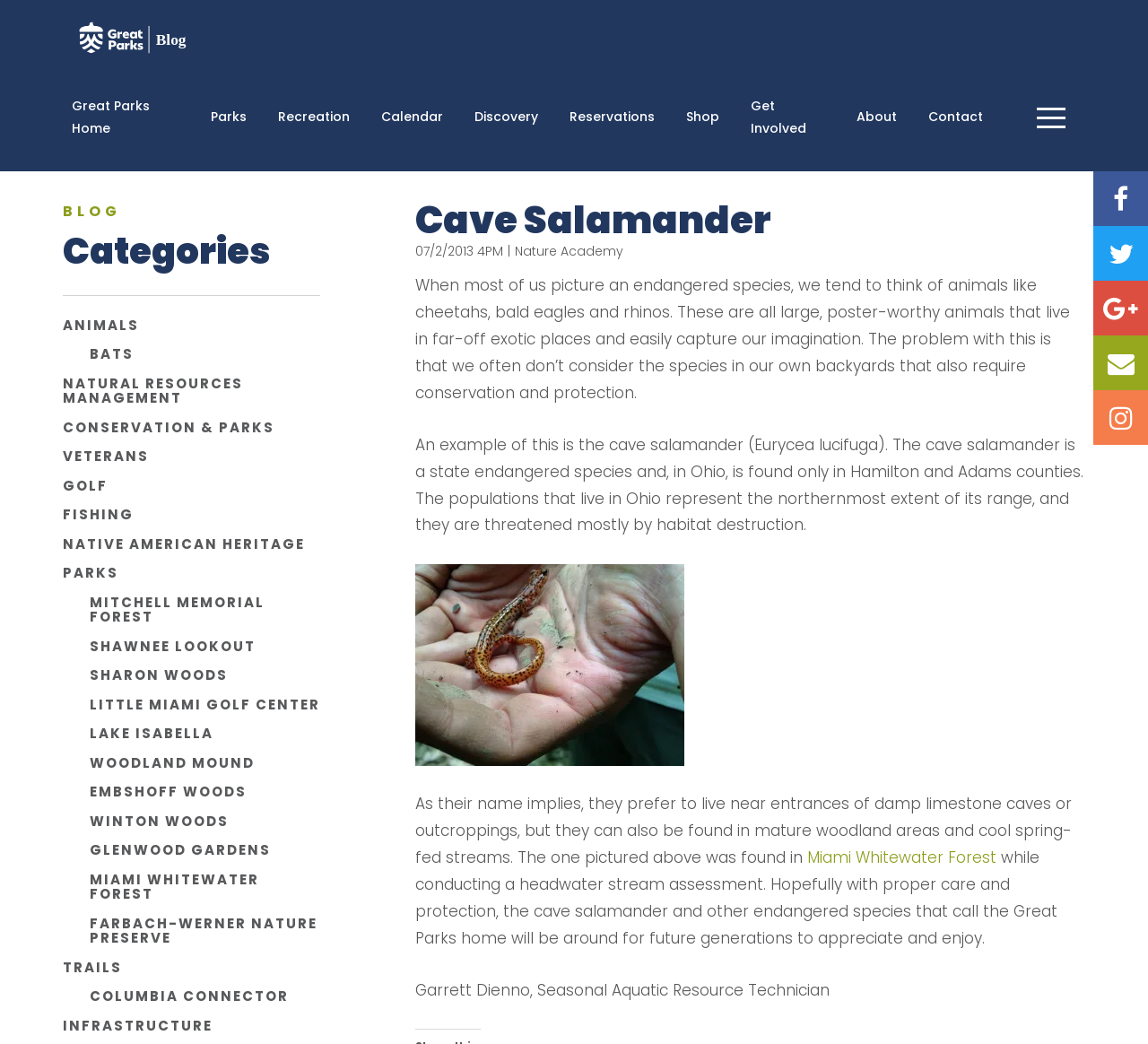Find the bounding box coordinates of the clickable area required to complete the following action: "Click on the 'Great Parks Home' link".

[0.062, 0.091, 0.156, 0.133]